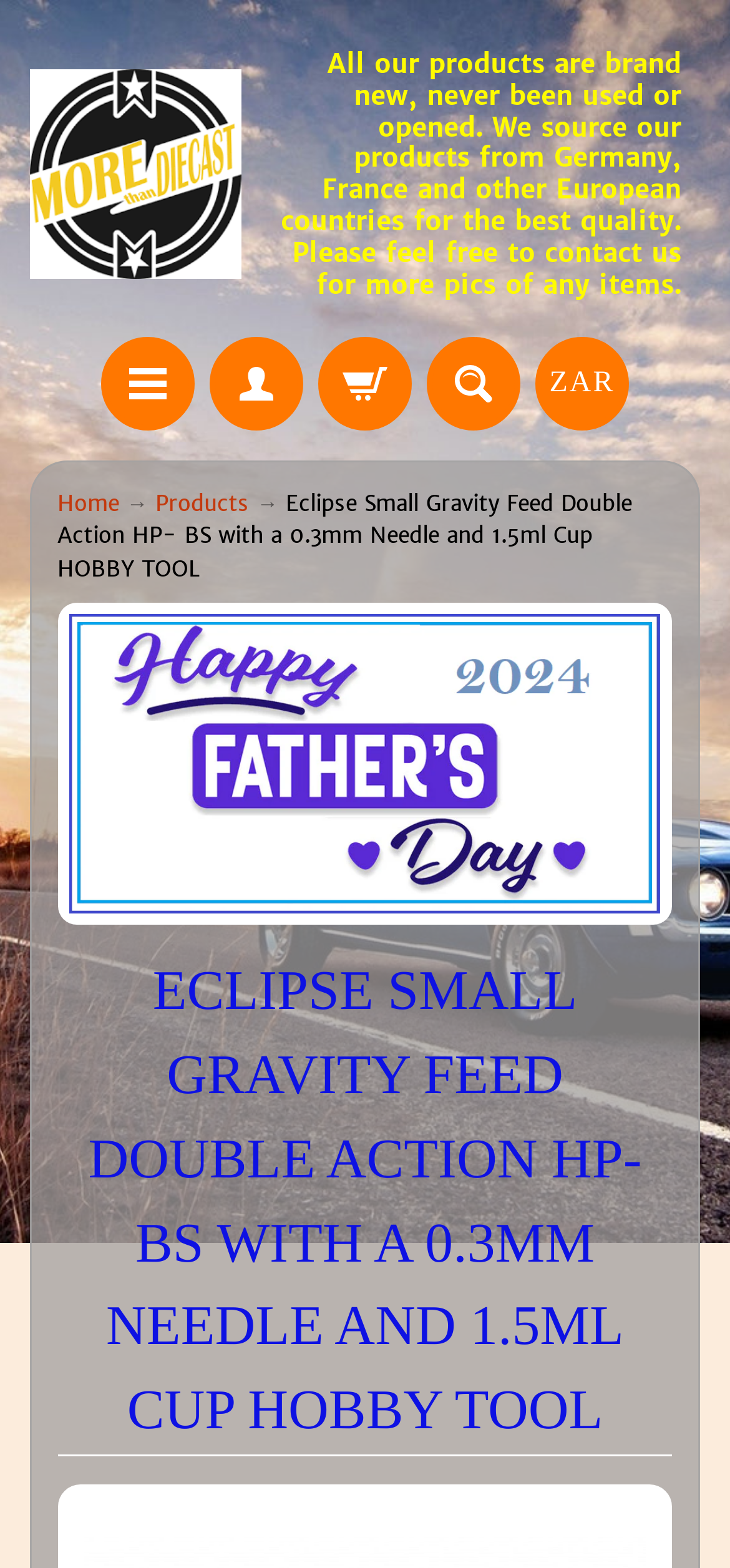Determine the bounding box coordinates of the target area to click to execute the following instruction: "go to products page."

[0.213, 0.313, 0.341, 0.329]